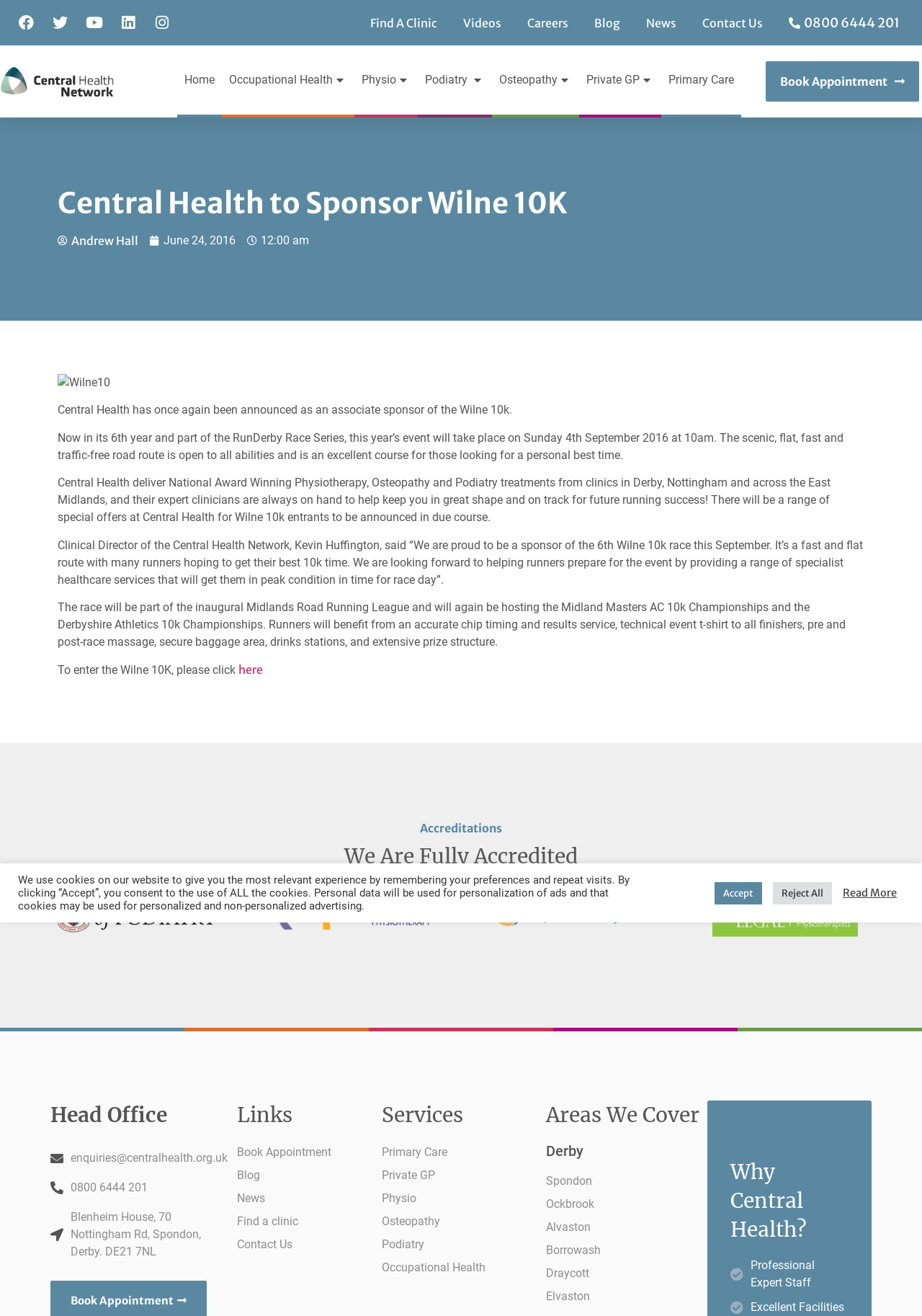Pinpoint the bounding box coordinates of the element to be clicked to execute the instruction: "Read more about Wilne 10K".

[0.259, 0.503, 0.285, 0.514]